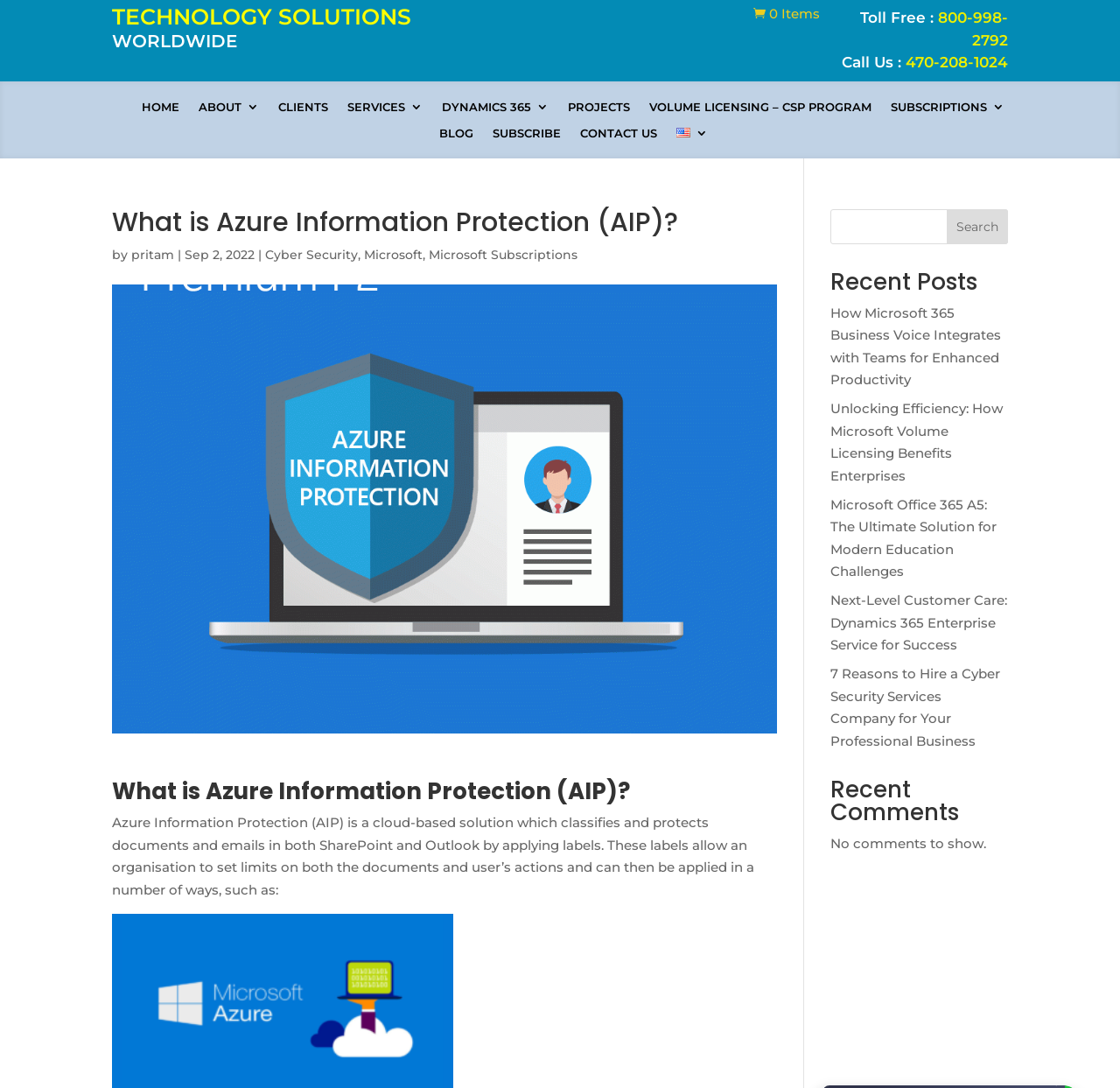How many recent posts are listed on the webpage?
Ensure your answer is thorough and detailed.

I counted the number of link elements under the 'Recent Posts' heading and found that there are 5 recent posts listed.